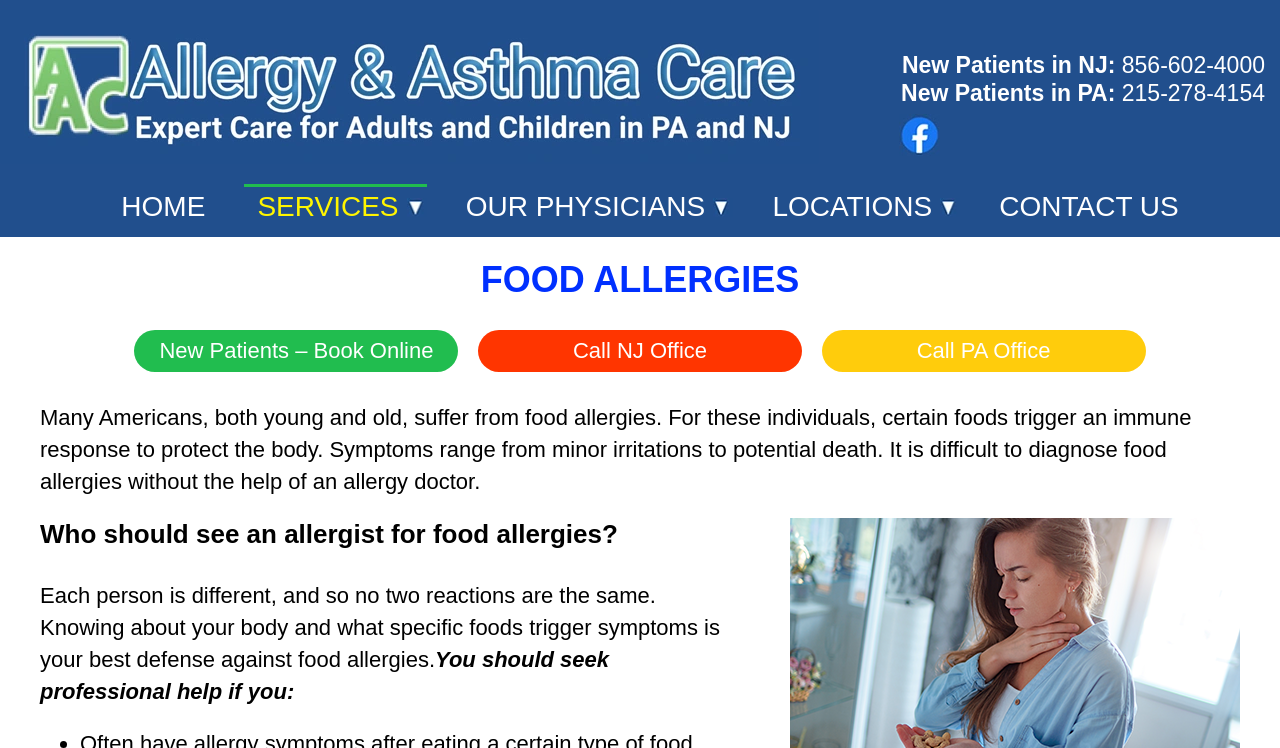Locate the bounding box coordinates of the element I should click to achieve the following instruction: "Contact us".

[0.771, 0.25, 0.931, 0.303]